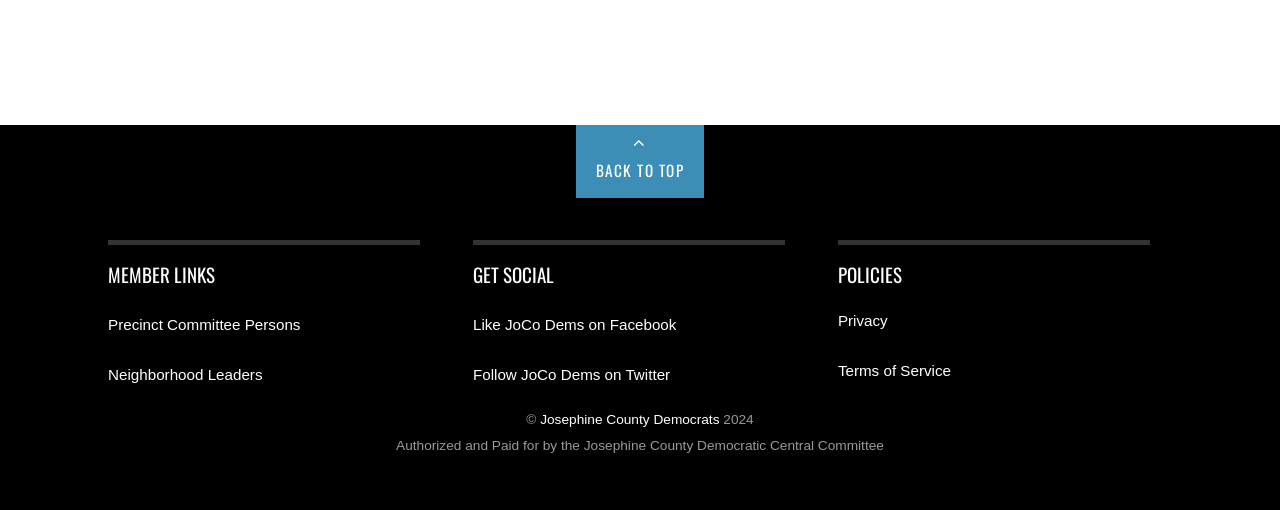Find the bounding box coordinates for the UI element whose description is: "Privacy". The coordinates should be four float numbers between 0 and 1, in the format [left, top, right, bottom].

[0.655, 0.613, 0.693, 0.646]